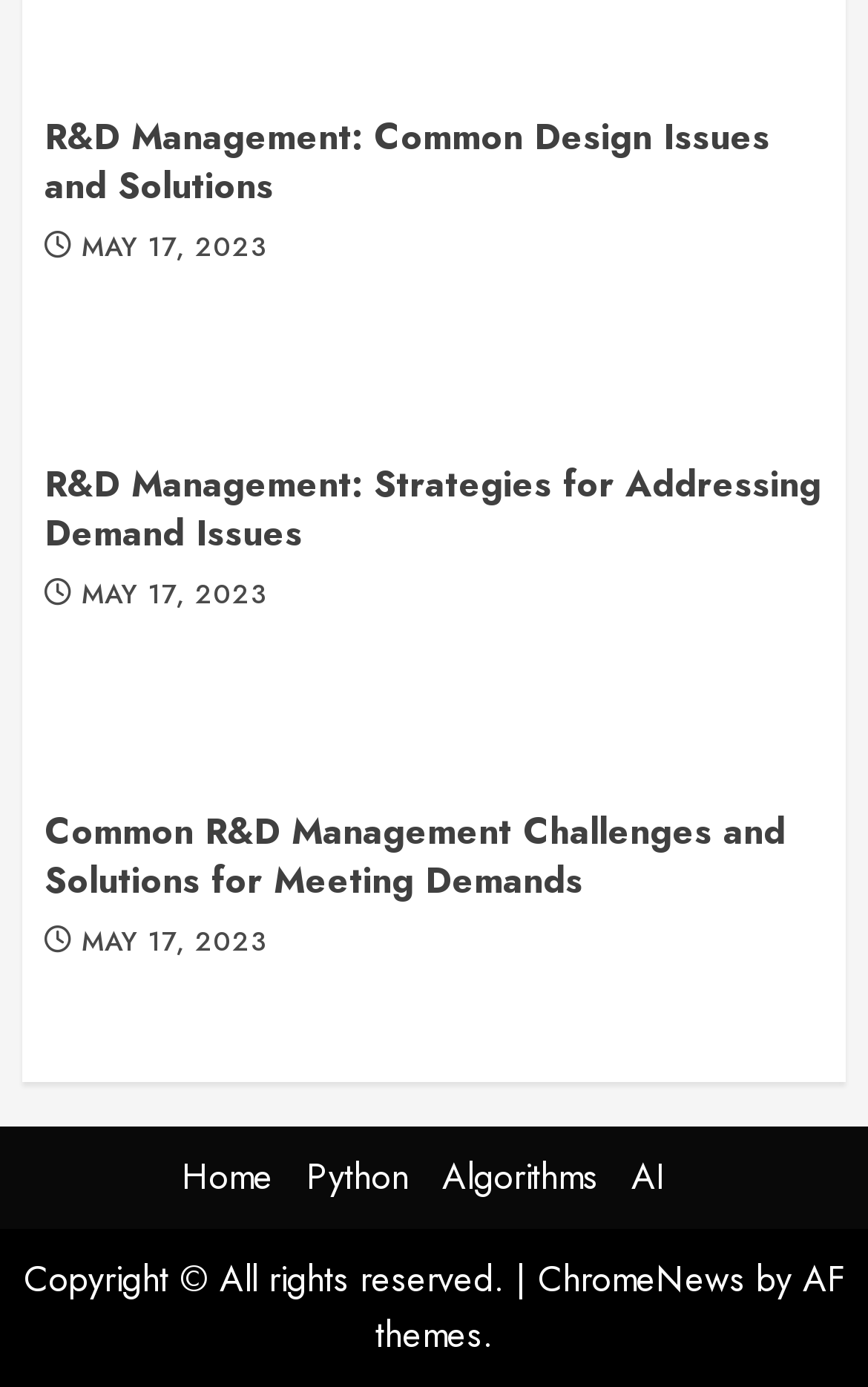Locate the bounding box coordinates of the region to be clicked to comply with the following instruction: "view R&D Management: Strategies for Addressing Demand Issues". The coordinates must be four float numbers between 0 and 1, in the form [left, top, right, bottom].

[0.051, 0.331, 0.946, 0.405]